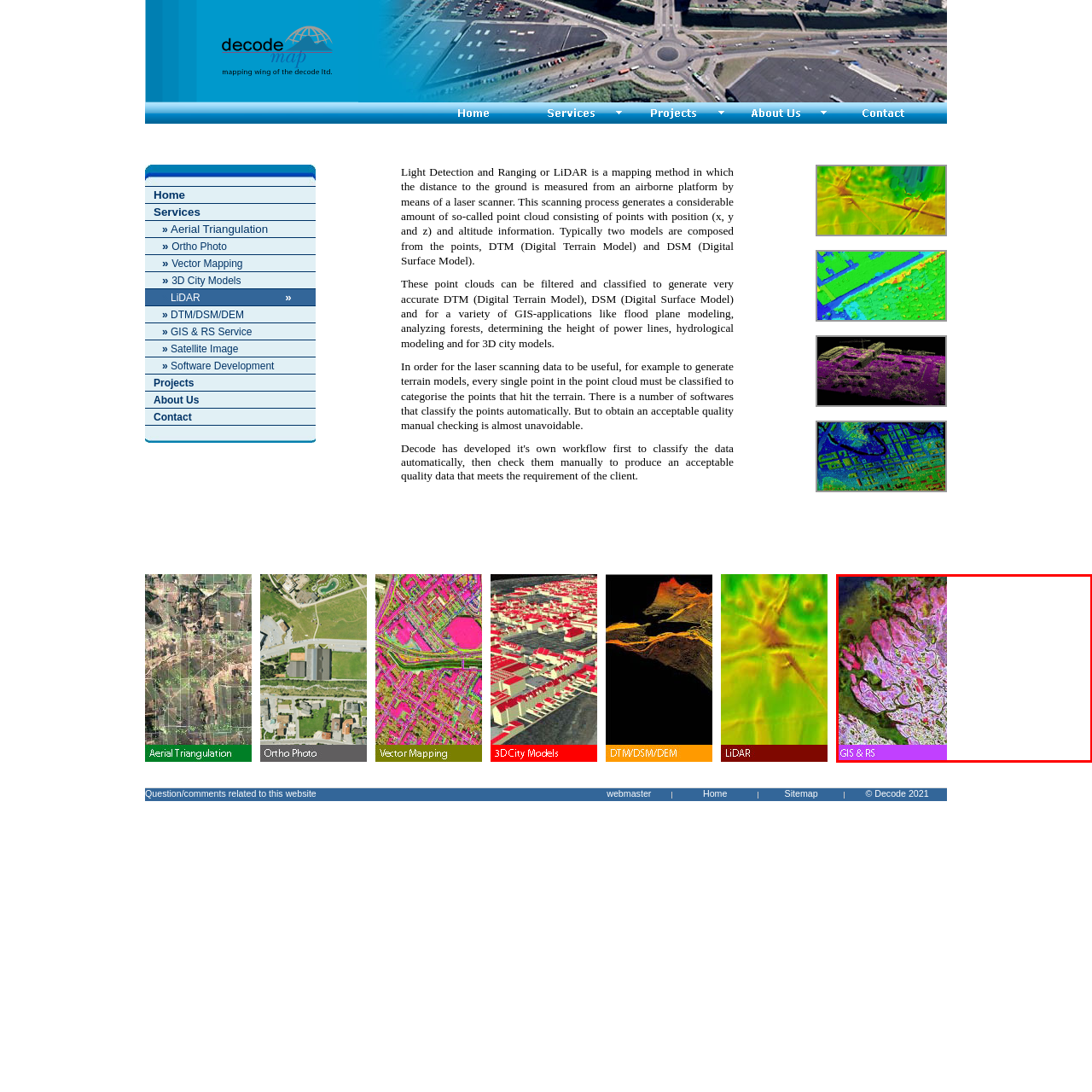Describe in detail the portion of the image that is enclosed within the red boundary.

The image features a colorful satellite or aerial image depicting a landscape characterized by intricate patterns, likely indicating various land uses or vegetation types. Shades of pink dominate the composition, suggesting areas of interest such as agricultural fields, water bodies, or specific vegetation types. The contrasting green and other earth tones in the upper section highlight additional geographical features, possibly depicting dense foliage or terrain variations. 

At the bottom, a purple banner emphasizes the topic of "GIS & RS," which stands for Geographic Information Systems and Remote Sensing, indicating the image's relevance to these fields of study. This image illustrates the utility of remote sensing technologies in analyzing and interpreting land use and environmental conditions through visual data representations.